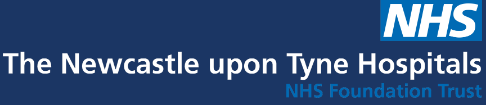Give a comprehensive caption that covers the entire image content.

The image features the logo of "The Newcastle upon Tyne Hospitals NHS Foundation Trust," prominently displaying the NHS emblem in blue and white against a deep blue background. The text emphasizes the name of the trust, highlighting its role in providing healthcare services in Newcastle upon Tyne. This logo is critical for branding and represents the trust's commitment to health and wellbeing within the community.